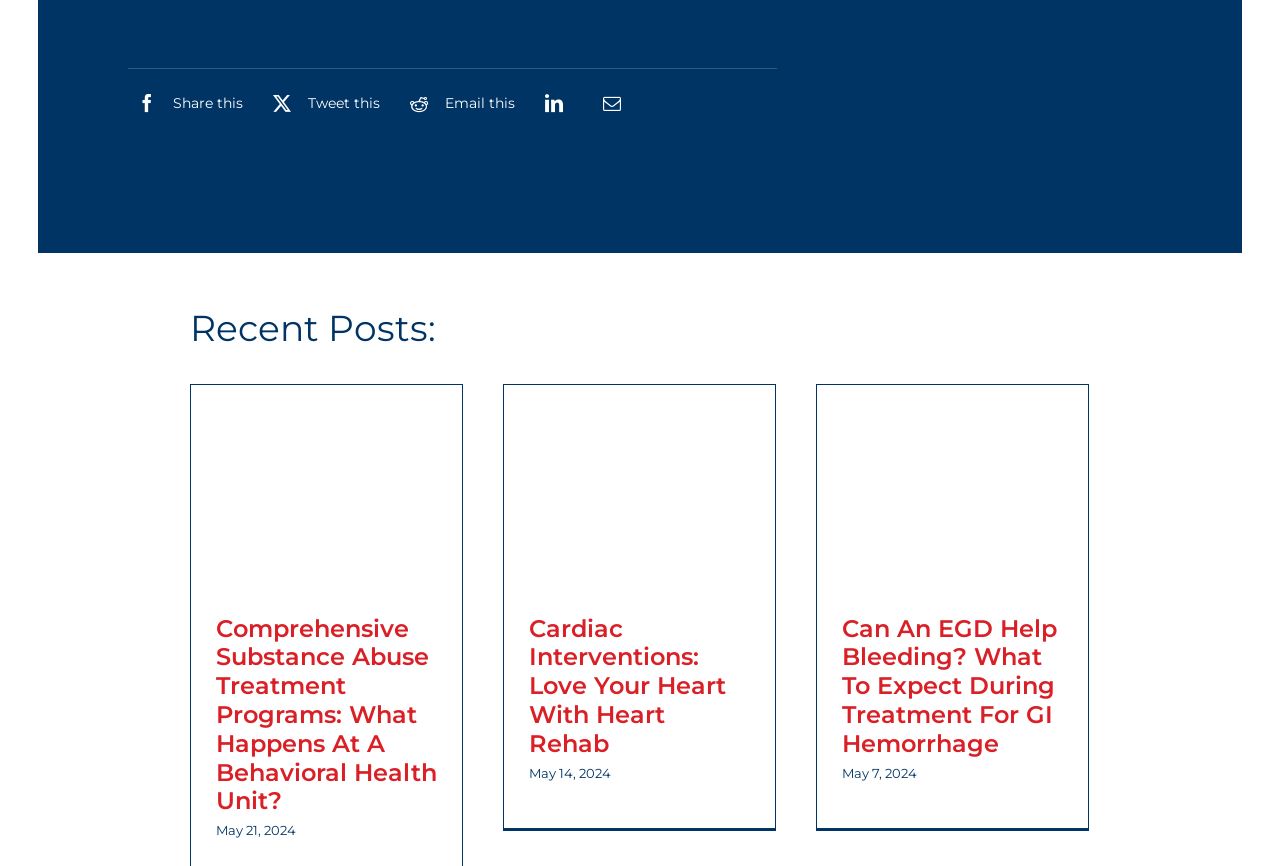Please find the bounding box coordinates of the element that needs to be clicked to perform the following instruction: "Read about Comprehensive Substance Abuse Treatment Programs". The bounding box coordinates should be four float numbers between 0 and 1, represented as [left, top, right, bottom].

[0.169, 0.431, 0.342, 0.664]